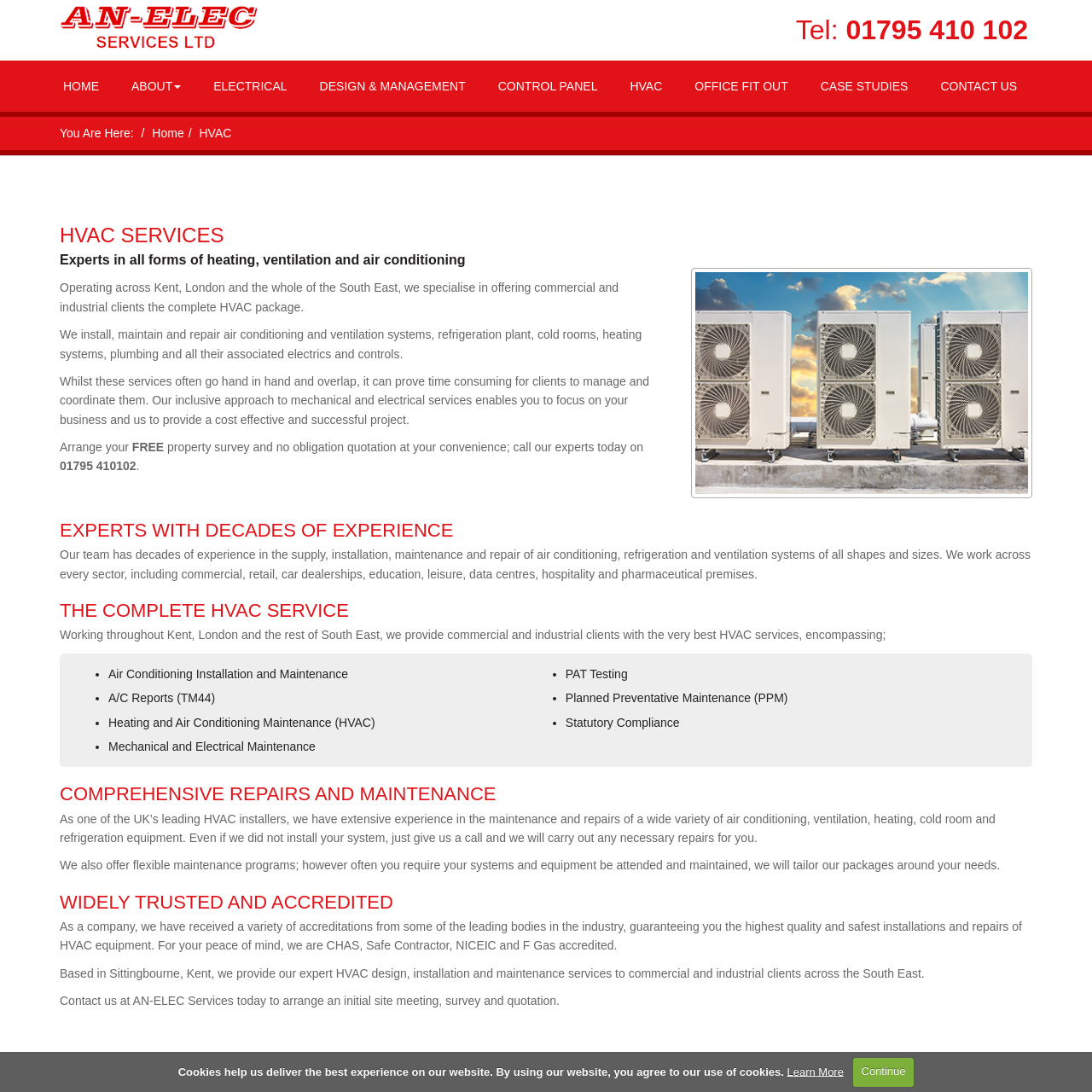What services does An-Elec provide?
Give a one-word or short phrase answer based on the image.

HVAC services